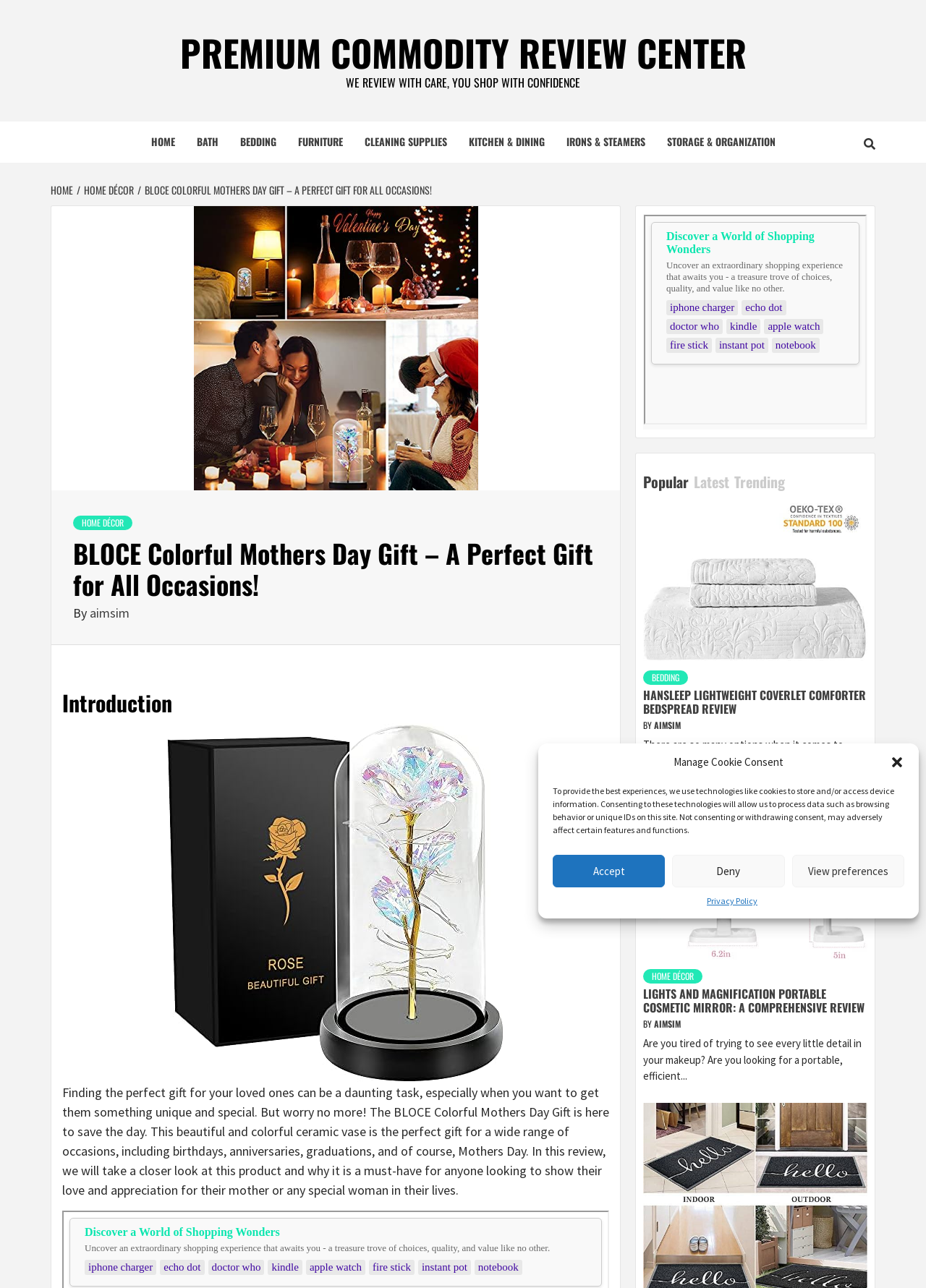What type of product is reviewed below the main review?
From the screenshot, supply a one-word or short-phrase answer.

Bedding